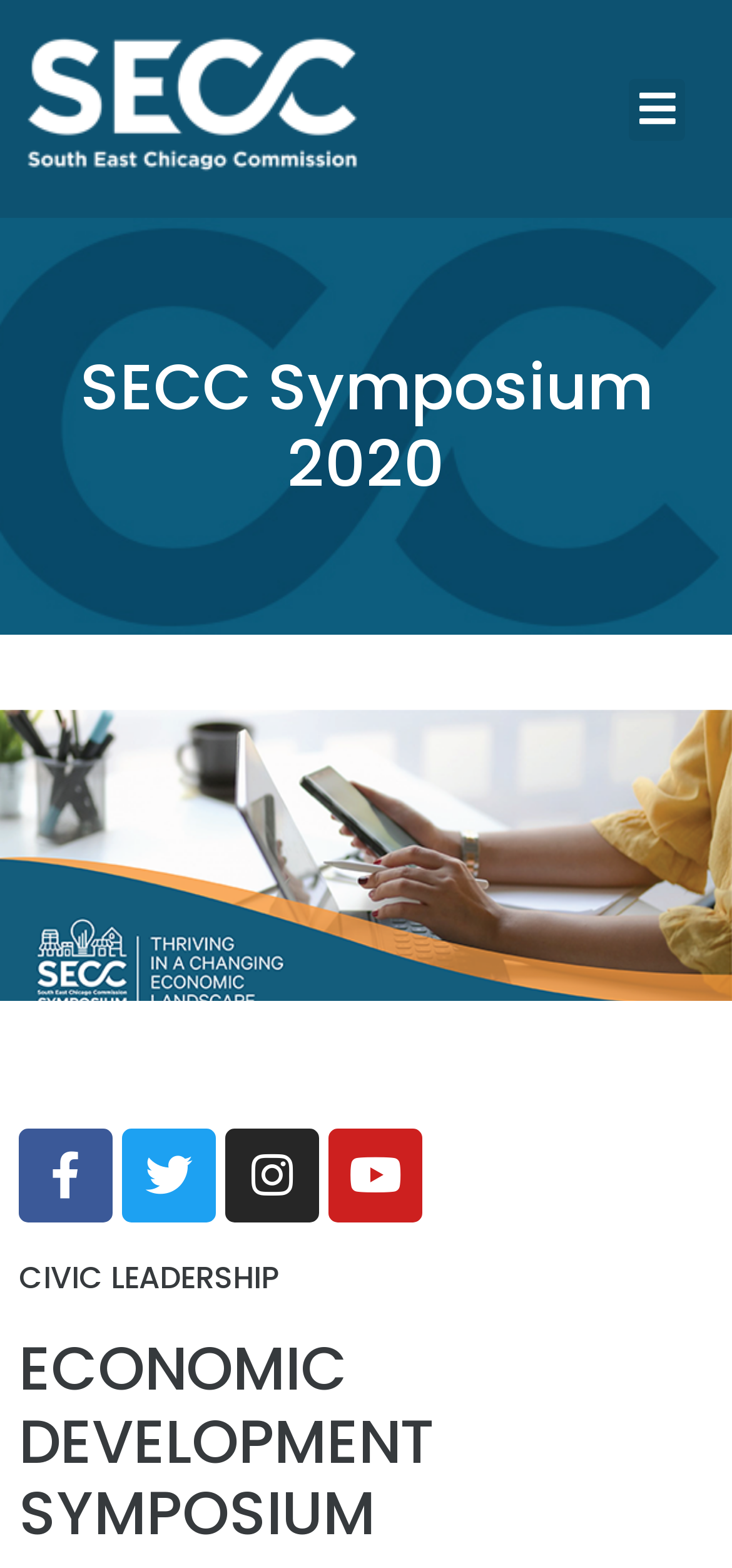Provide a one-word or short-phrase response to the question:
How many social media platforms are linked on the page?

2